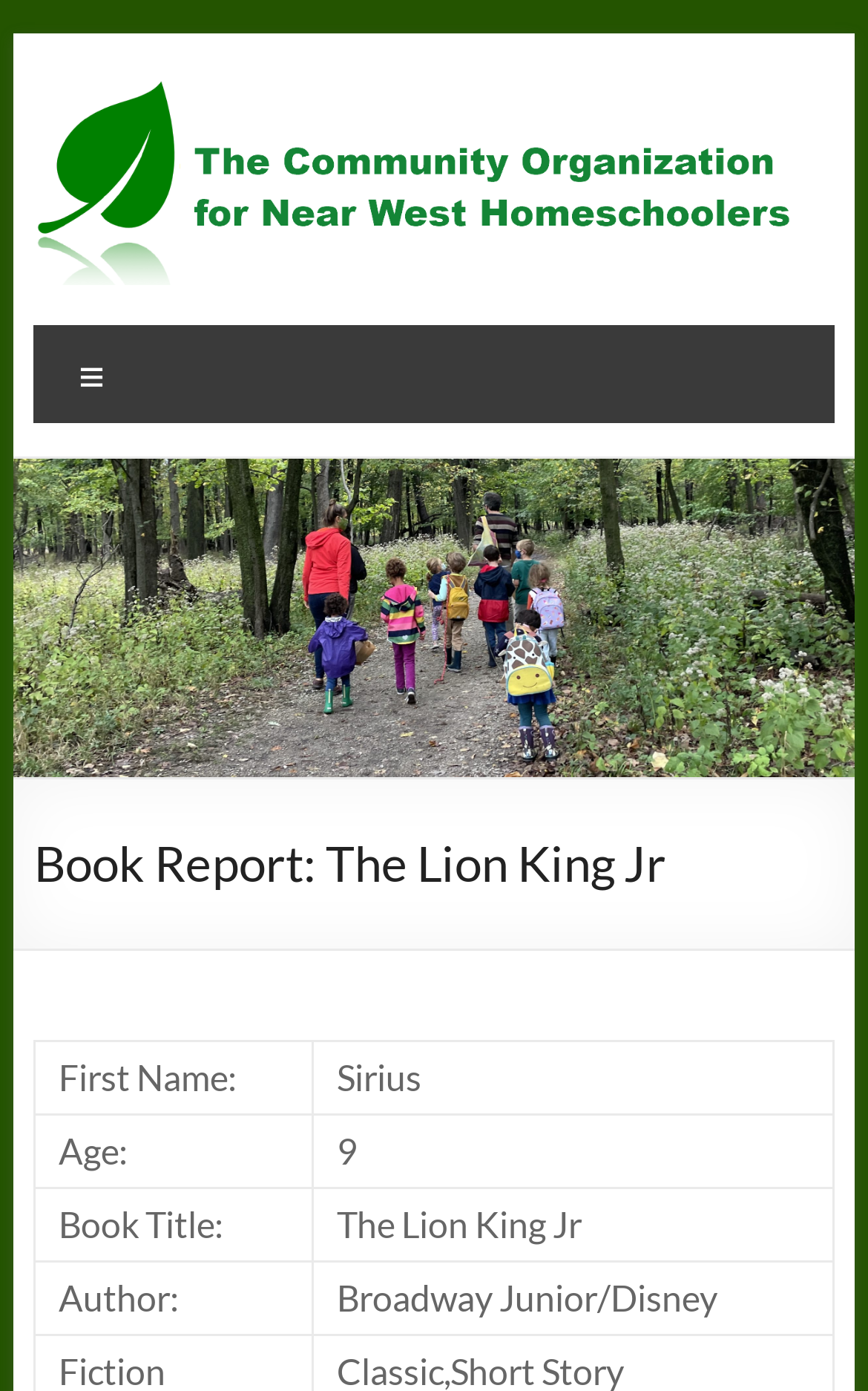Write a detailed summary of the webpage.

This webpage is about a book report on "The Lion King Jr" and is related to the Community Organization for Near West Homeschoolers. At the top left, there is a link to "Skip to content". Next to it, on the top center, is a link and an image with the organization's name. Below this, there is a heading with the same organization's name.

On the top right, there is a menu with the label "Menu". Below the menu, there is a large image that spans most of the width of the page, also with the organization's name.

The main content of the page is a book report, which is headed by "Book Report: The Lion King Jr". This section is divided into four rows, each with two columns. The columns on the left have labels such as "First Name:", "Age:", "Book Title:", and "Author:", while the columns on the right have the corresponding information, which are "Sirius", "9", "The Lion King Jr", and "Broadway Junior/Disney", respectively.